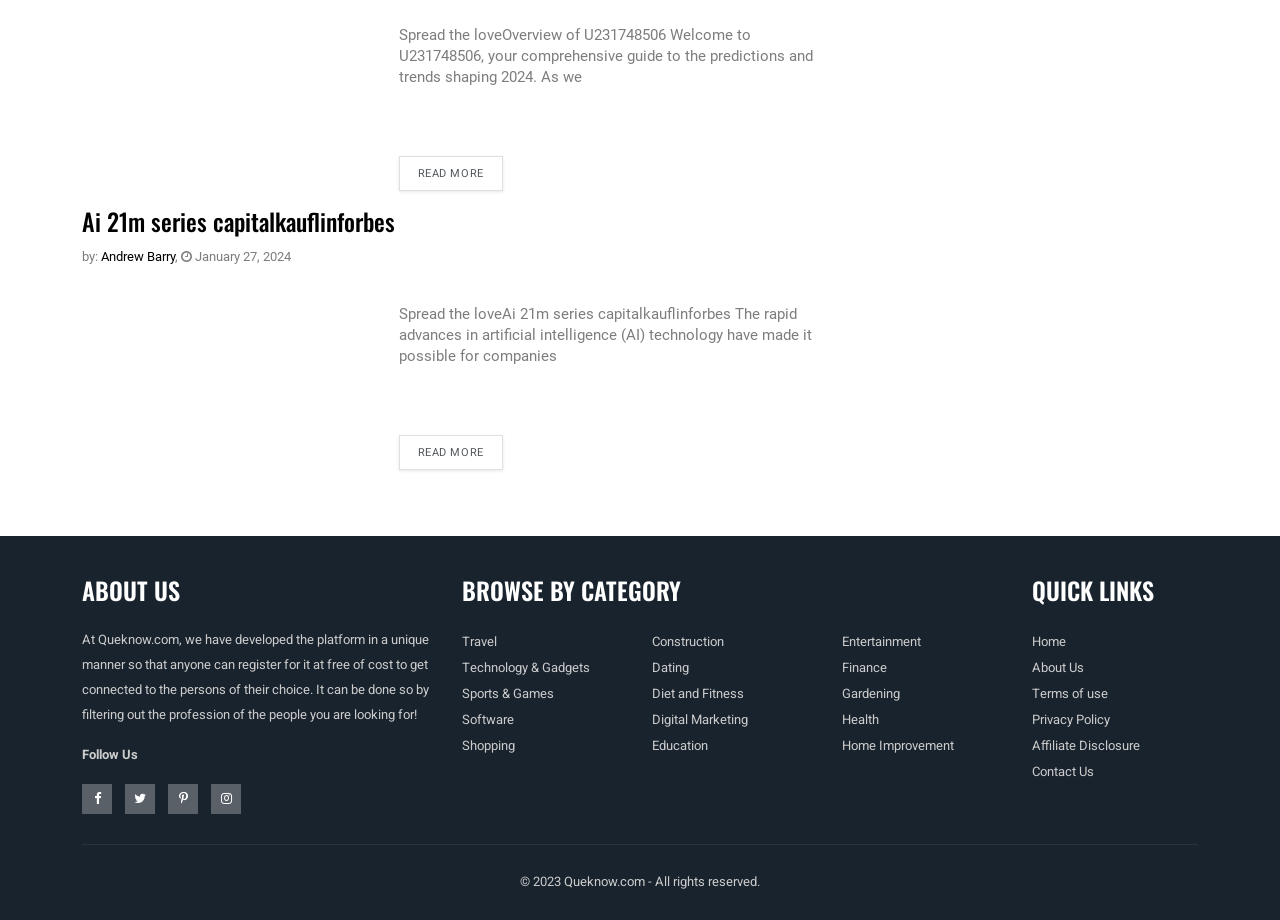Please identify the bounding box coordinates of the clickable region that I should interact with to perform the following instruction: "Follow on Facebook". The coordinates should be expressed as four float numbers between 0 and 1, i.e., [left, top, right, bottom].

[0.064, 0.855, 0.095, 0.877]